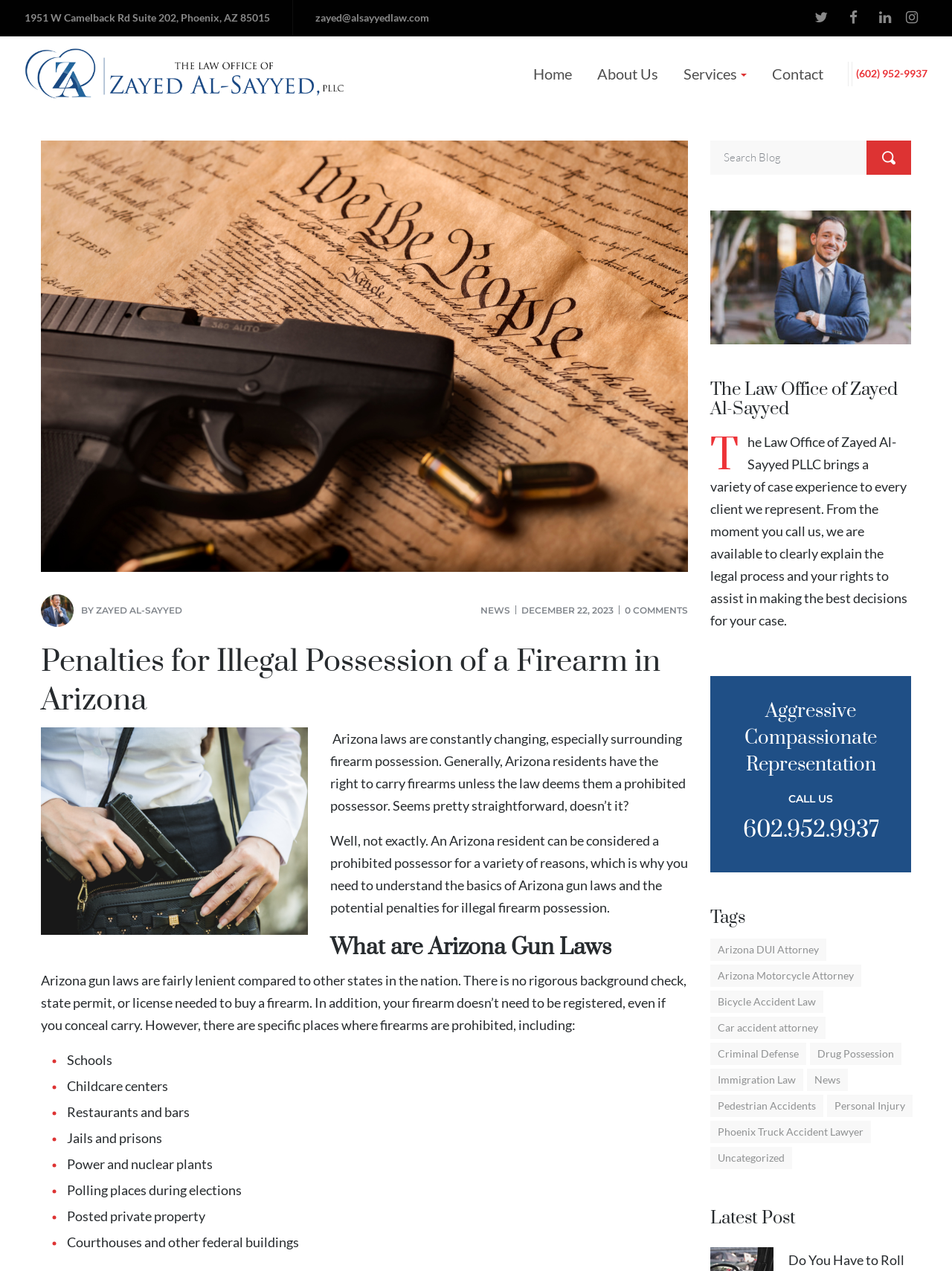Determine the bounding box coordinates for the clickable element to execute this instruction: "Click the 'Home' link". Provide the coordinates as four float numbers between 0 and 1, i.e., [left, top, right, bottom].

[0.551, 0.029, 0.61, 0.087]